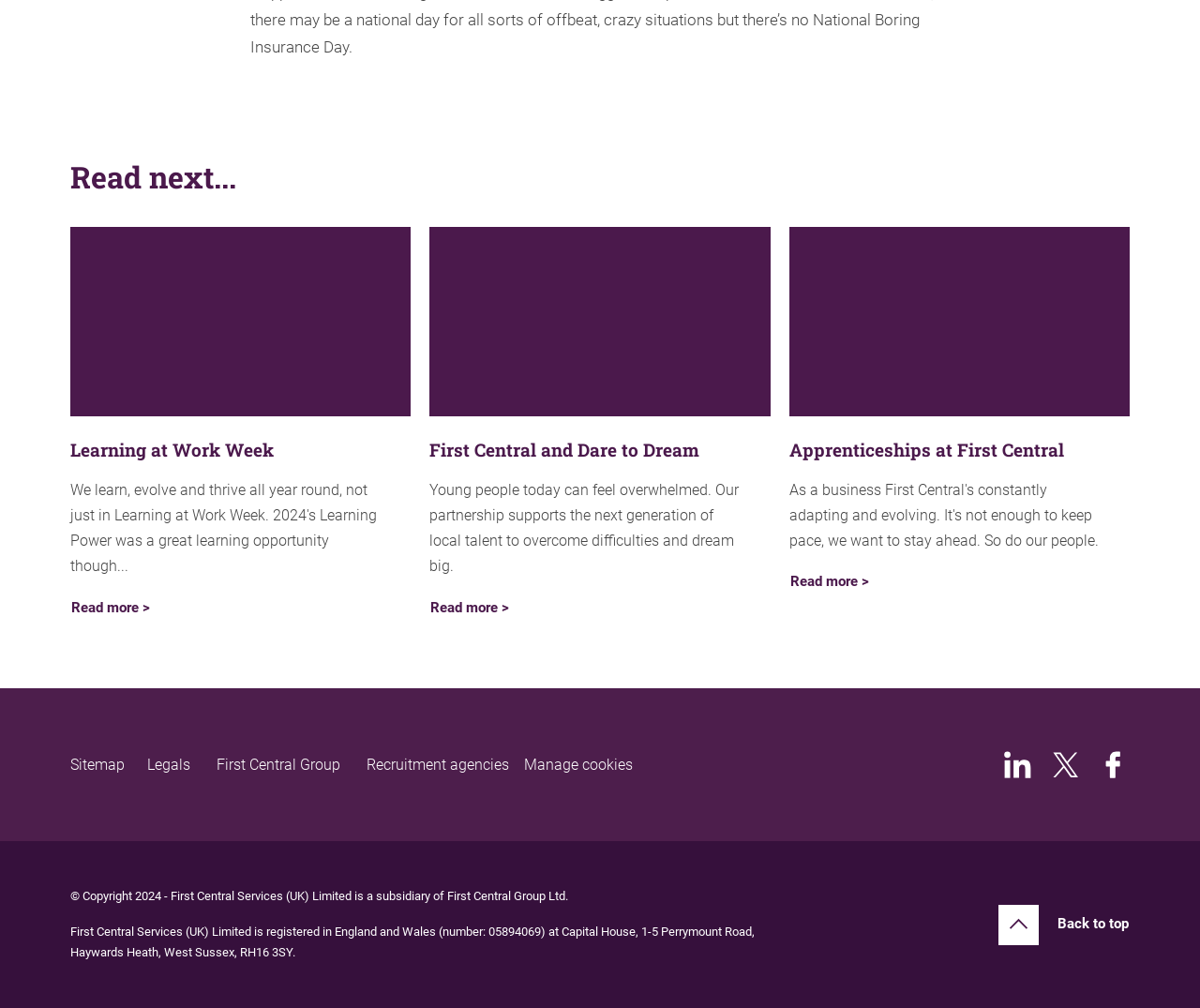Provide your answer in a single word or phrase: 
What is the purpose of the 'Back to top' link?

To scroll back to the top